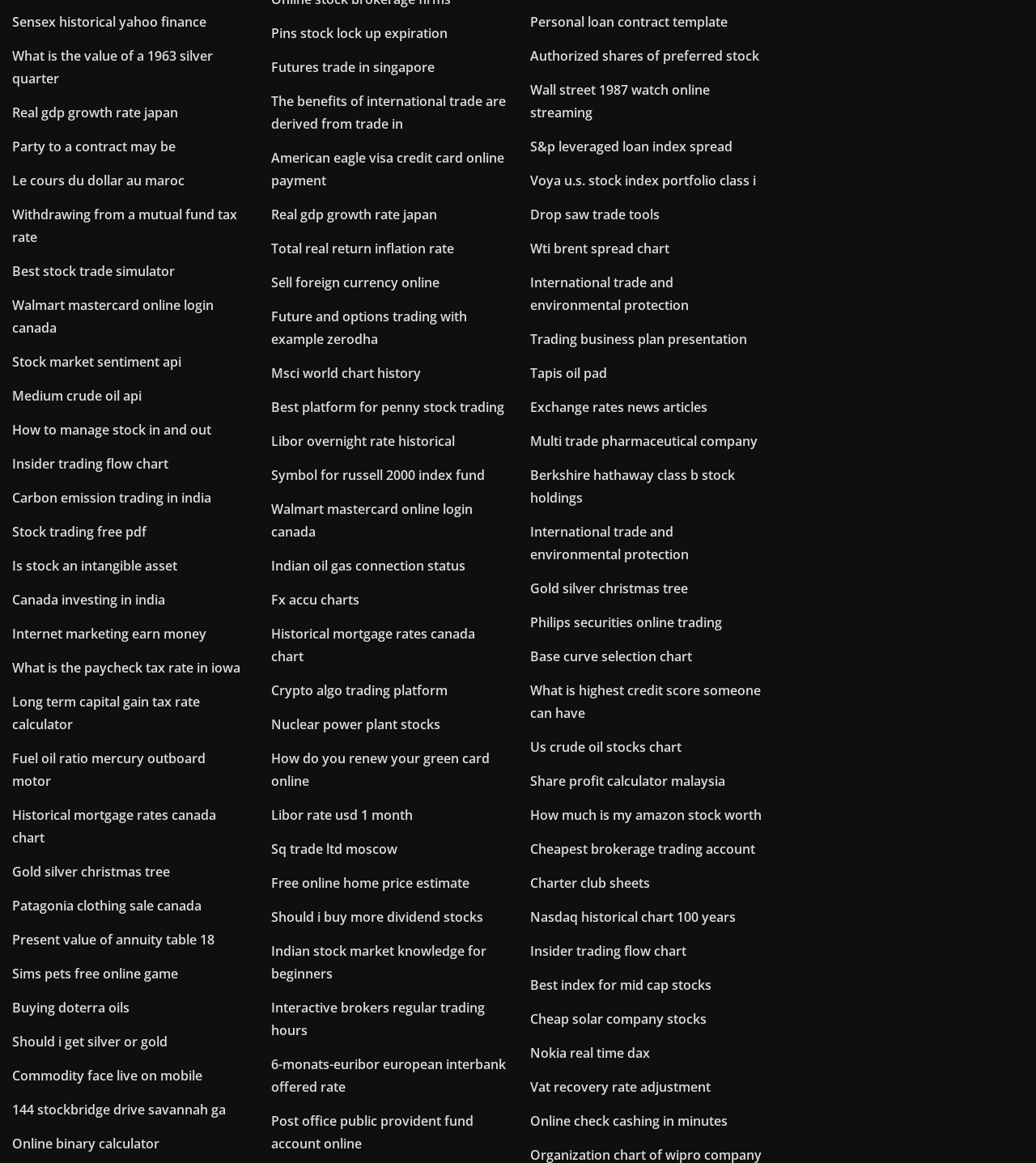Provide the bounding box coordinates for the area that should be clicked to complete the instruction: "Click on the 'WELCOME' link".

None